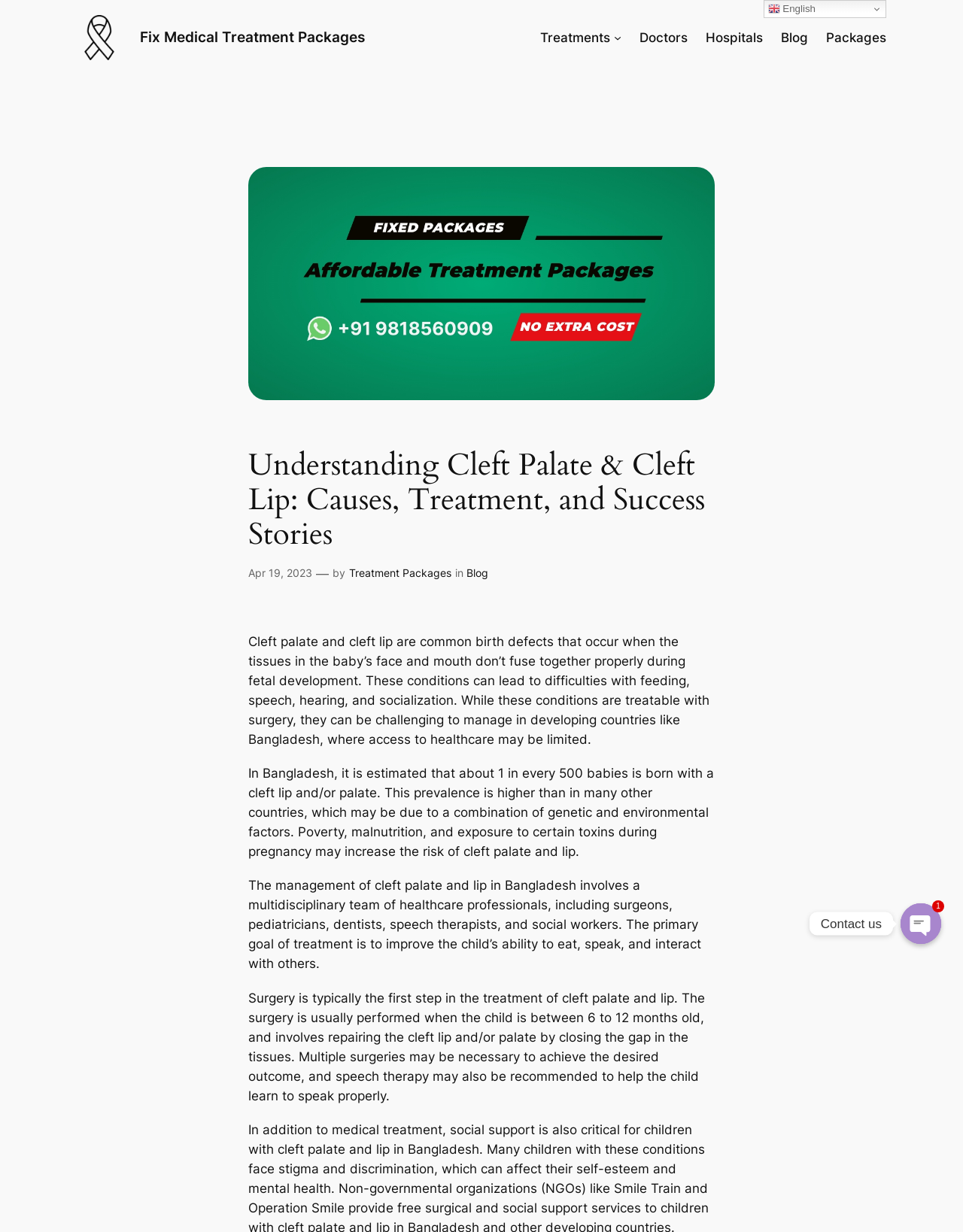Refer to the image and provide an in-depth answer to the question:
What is the name of the medical treatment package mentioned on the webpage?

The webpage mentions Fix Medical Treatment Packages as a medical treatment package, which is also the name of the link at the top of the webpage.